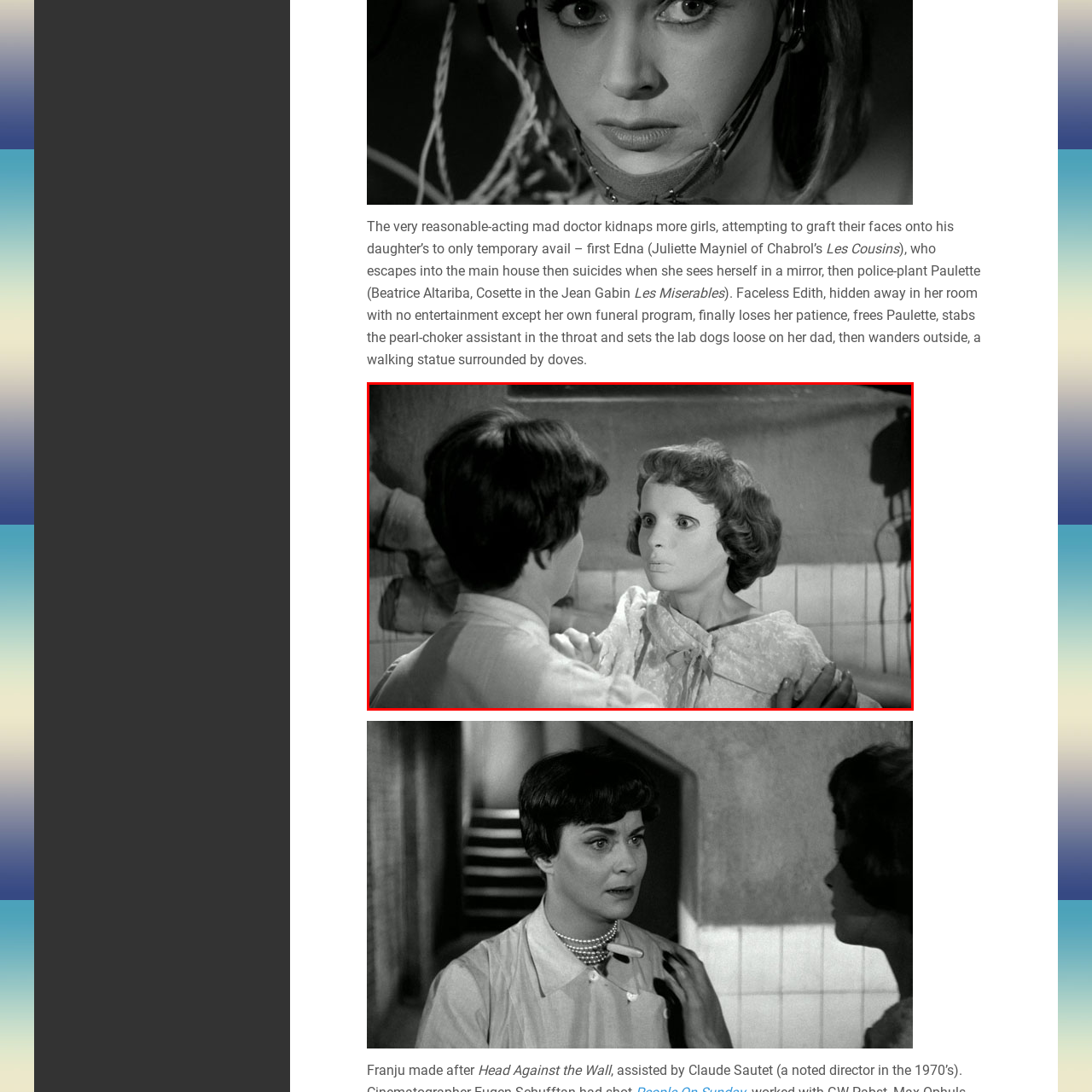Direct your attention to the image marked by the red boundary, What is the doctor trying to graft onto the woman? Provide a single word or phrase in response.

Faces